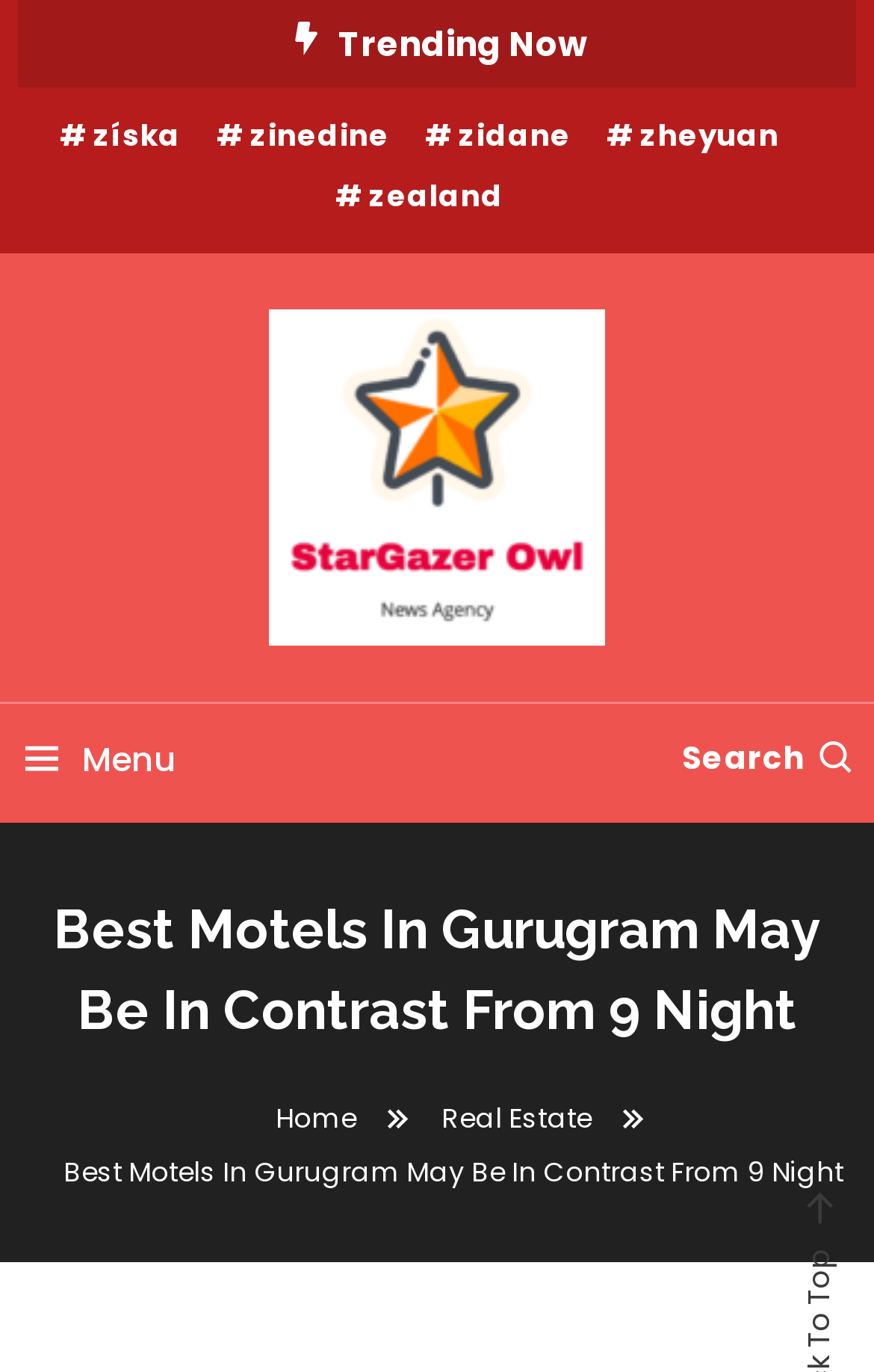What is the first trending topic?
Look at the image and provide a short answer using one word or a phrase.

získa